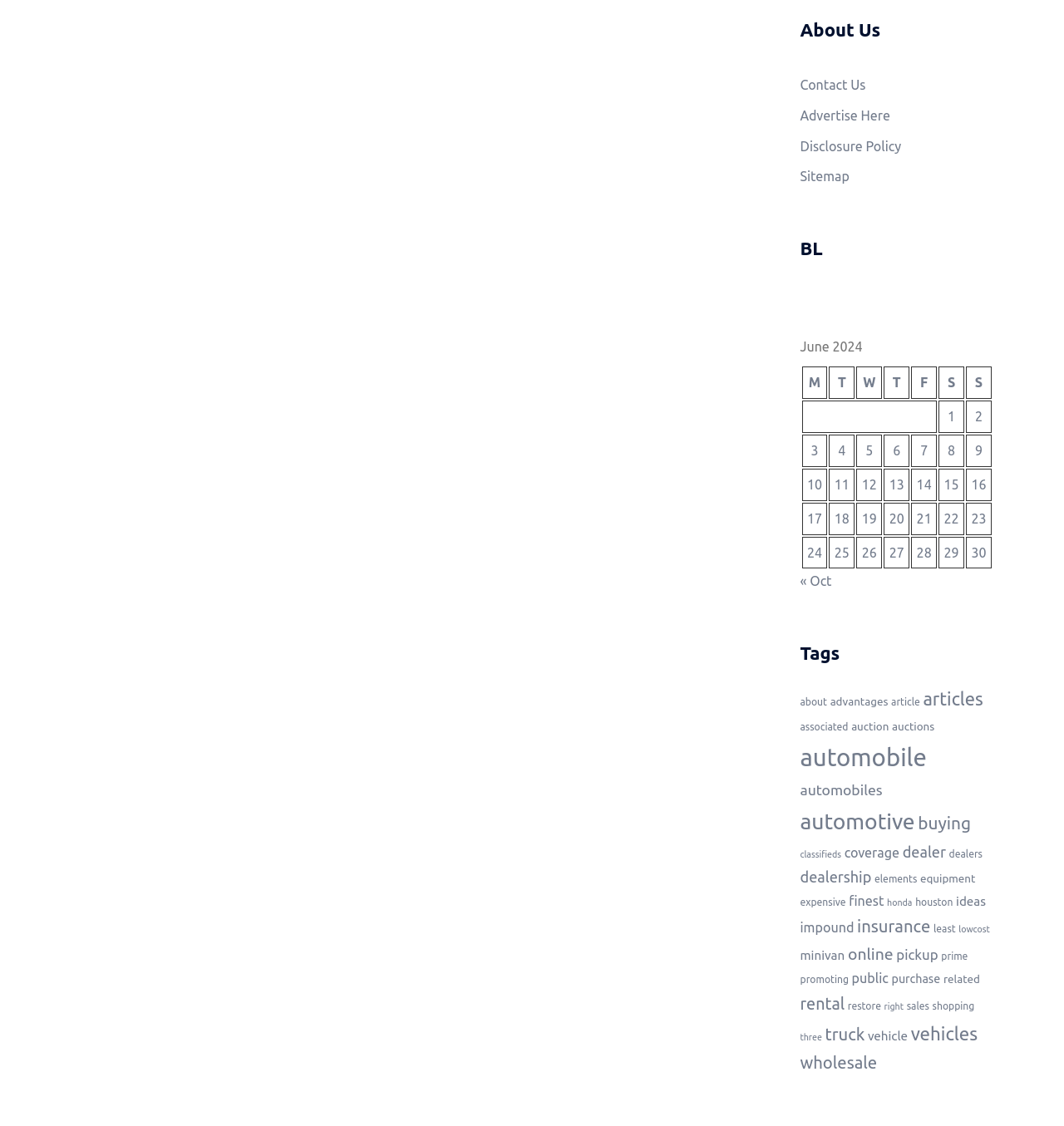Given the element description: "dealer", predict the bounding box coordinates of the UI element it refers to, using four float numbers between 0 and 1, i.e., [left, top, right, bottom].

[0.848, 0.749, 0.889, 0.764]